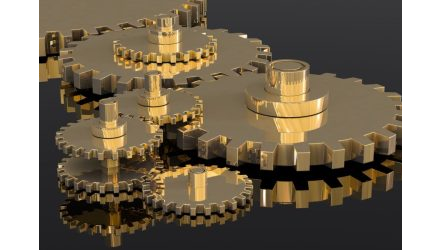What is the theme symbolized by the gears?
Give a detailed explanation using the information visible in the image.

The caption explains that the representation of the gears symbolizes the theme of innovation and functionality, which is fitting within the context of 'Innovative Gear Technology: Enhancing Functionality Across Industries'.